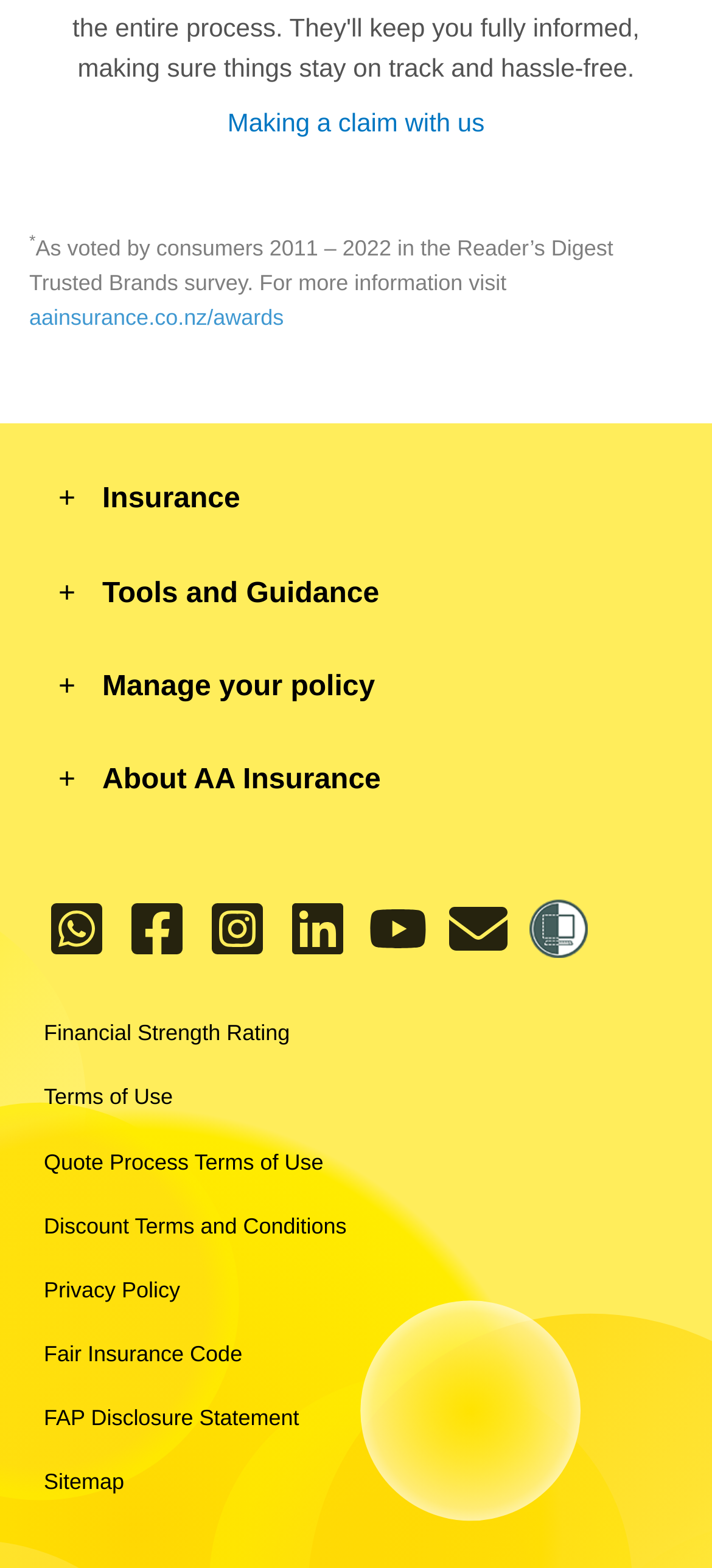How many social media links are available?
Using the image as a reference, deliver a detailed and thorough answer to the question.

The webpage contains links to various social media platforms, including whatsapp, facebook, instagram, linkedIn, and youTube, which can be identified by their respective icons and link texts.